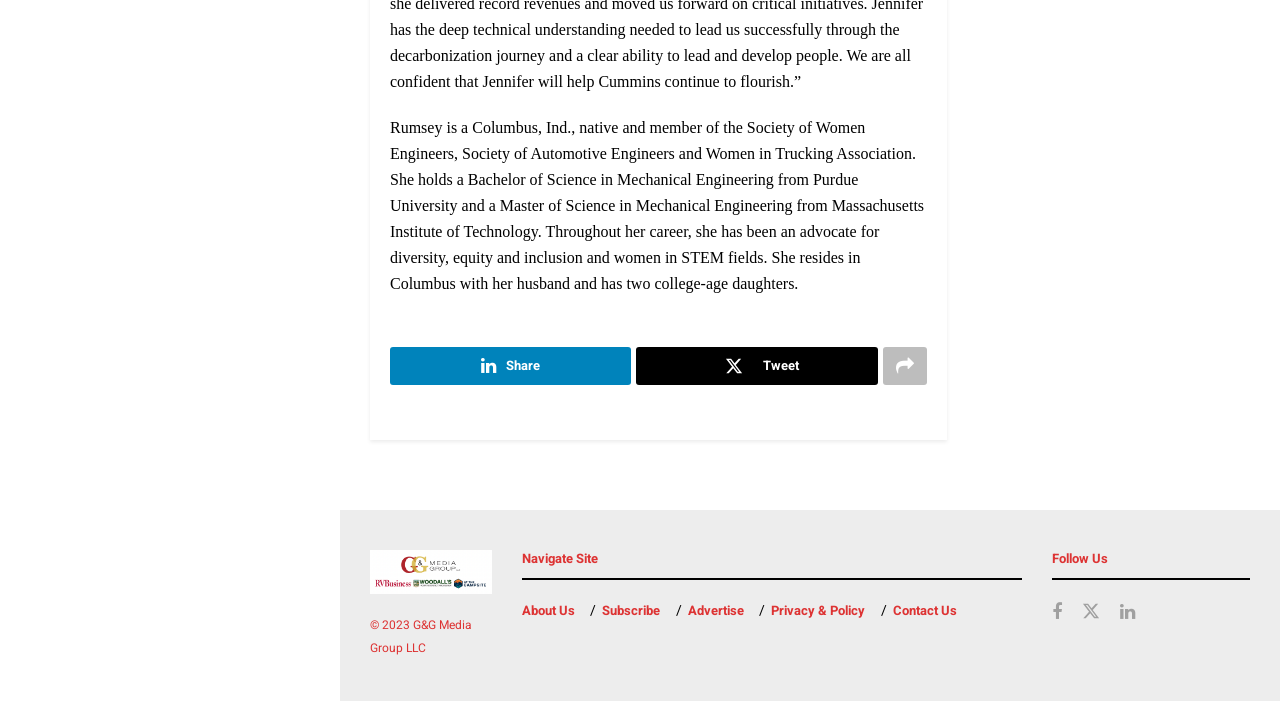Please determine the bounding box coordinates of the element's region to click for the following instruction: "Tweet about this article".

[0.497, 0.495, 0.686, 0.549]